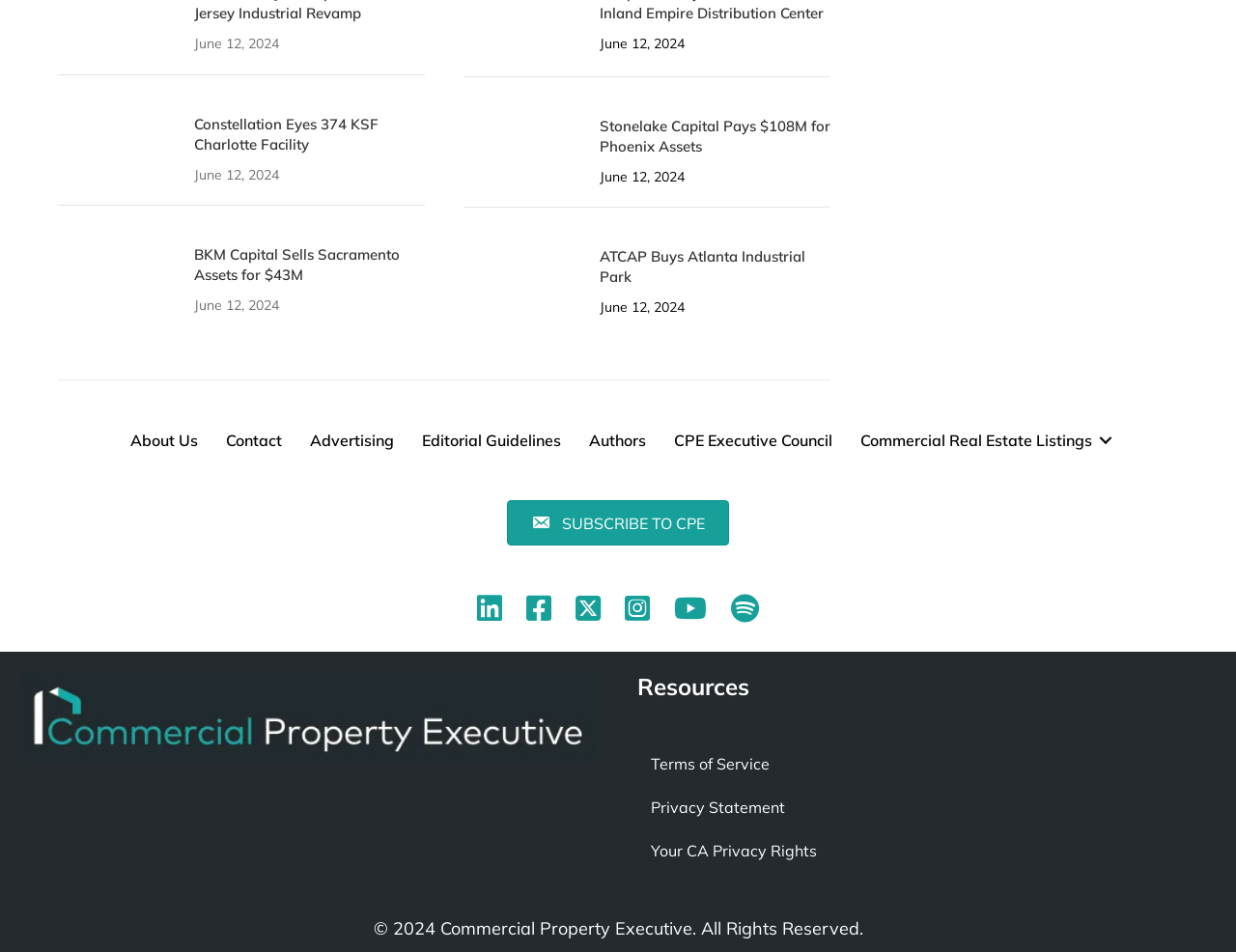Provide a brief response to the question below using a single word or phrase: 
What is the copyright year of the webpage?

2024